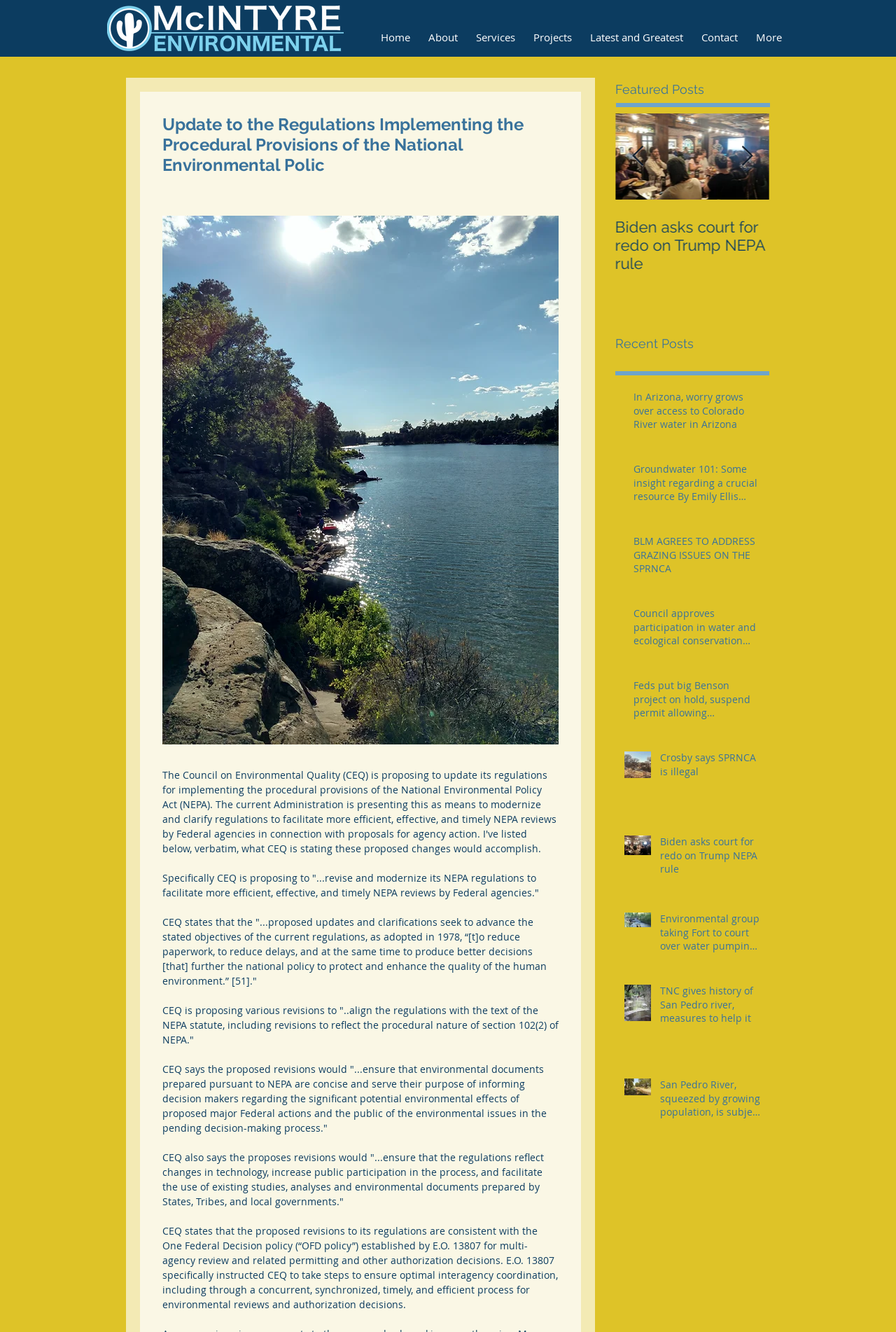How many navigation links are in the top navigation bar?
From the image, respond with a single word or phrase.

6